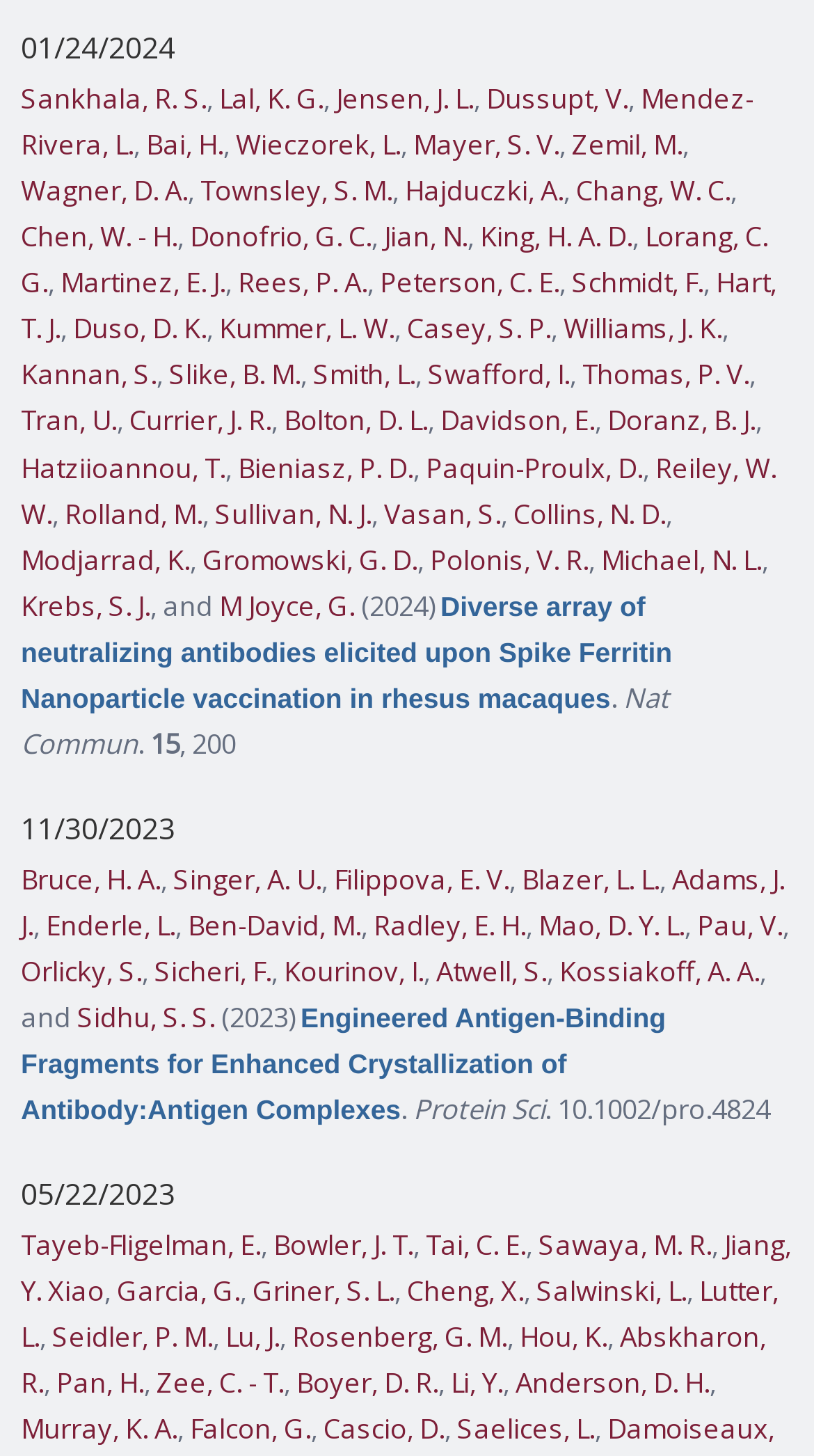Answer the question in one word or a short phrase:
What is the date of the first publication?

01/24/2024